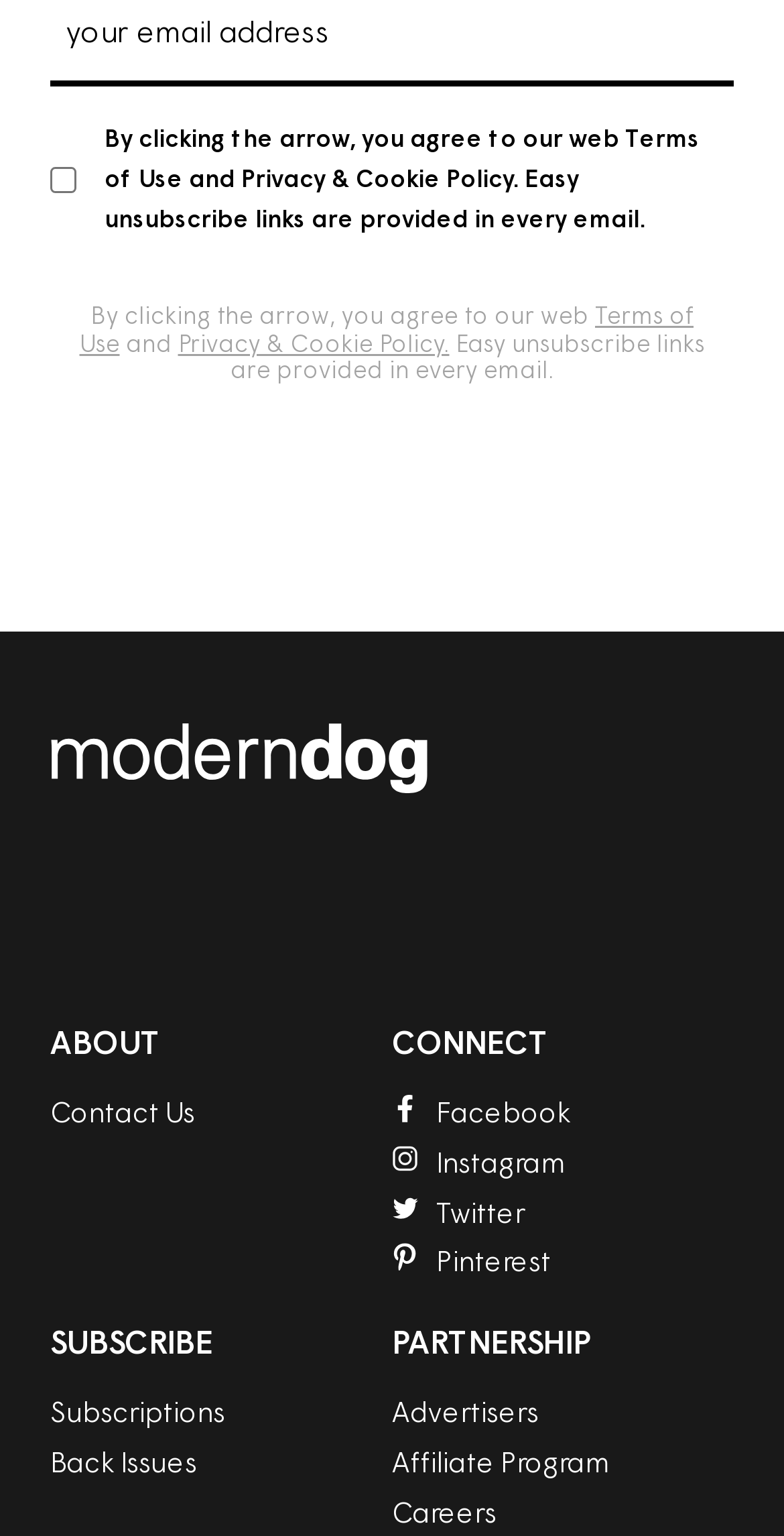Using the image as a reference, answer the following question in as much detail as possible:
How many social media links are there?

I counted the number of social media links by looking at the links with text 'Facebook', 'Instagram', 'Twitter', and 'Pinterest'.